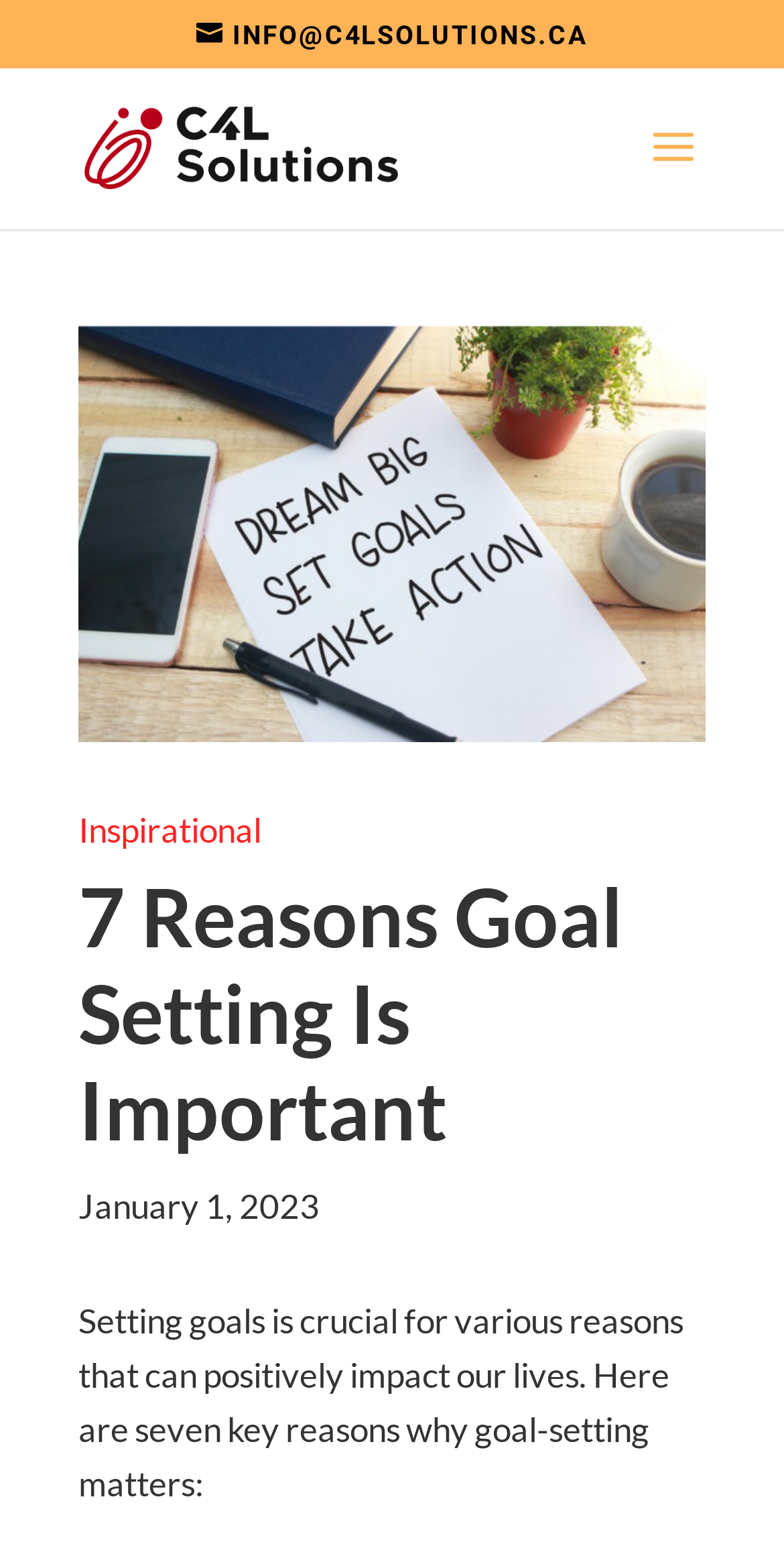Use the details in the image to answer the question thoroughly: 
What is the date of the article?

I found the date of the article by looking at the static text element that appears below the main heading, which says 'January 1, 2023'.